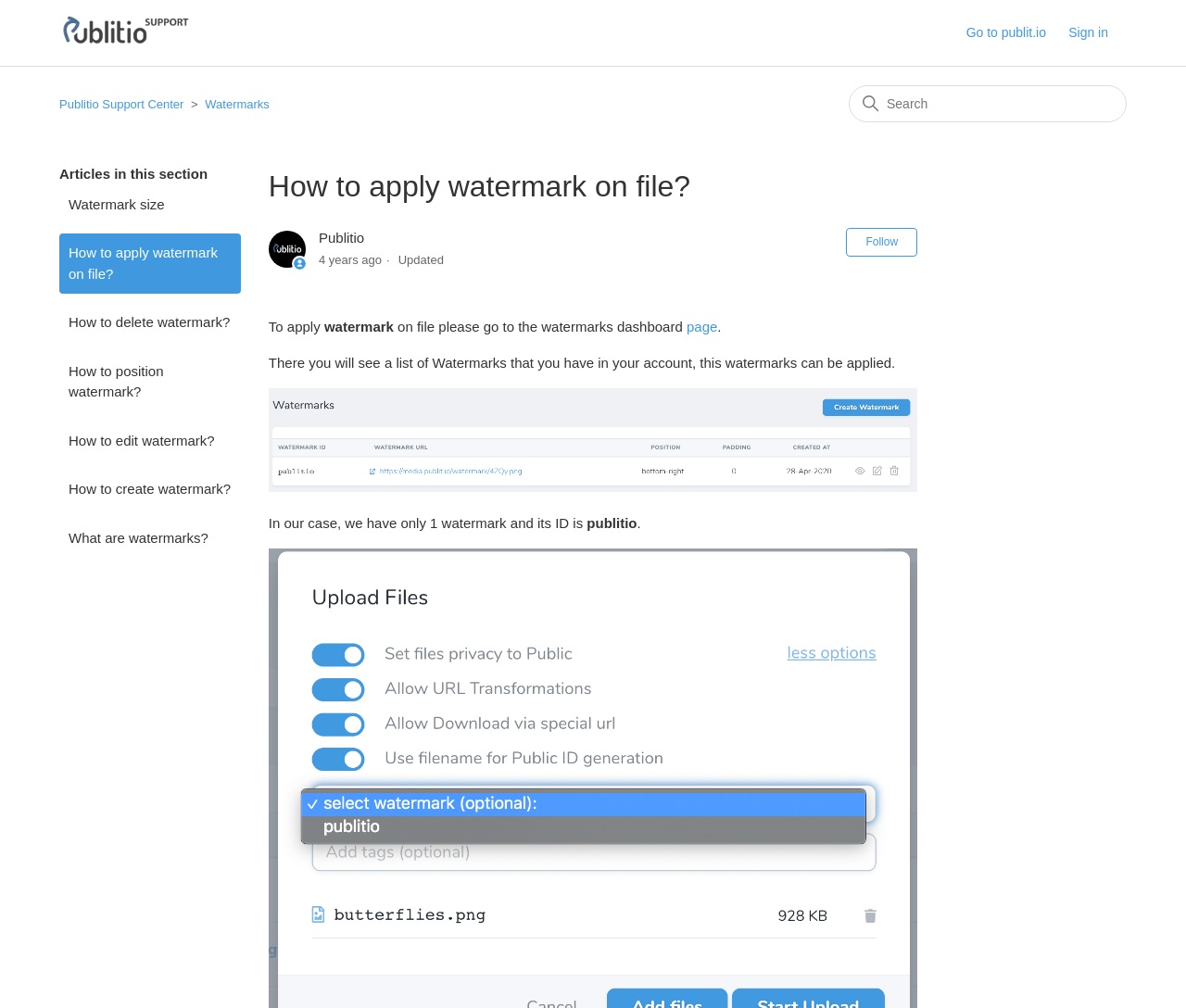Provide a brief response to the question below using one word or phrase:
What is the purpose of the 'Follow Article' button?

Follow the article